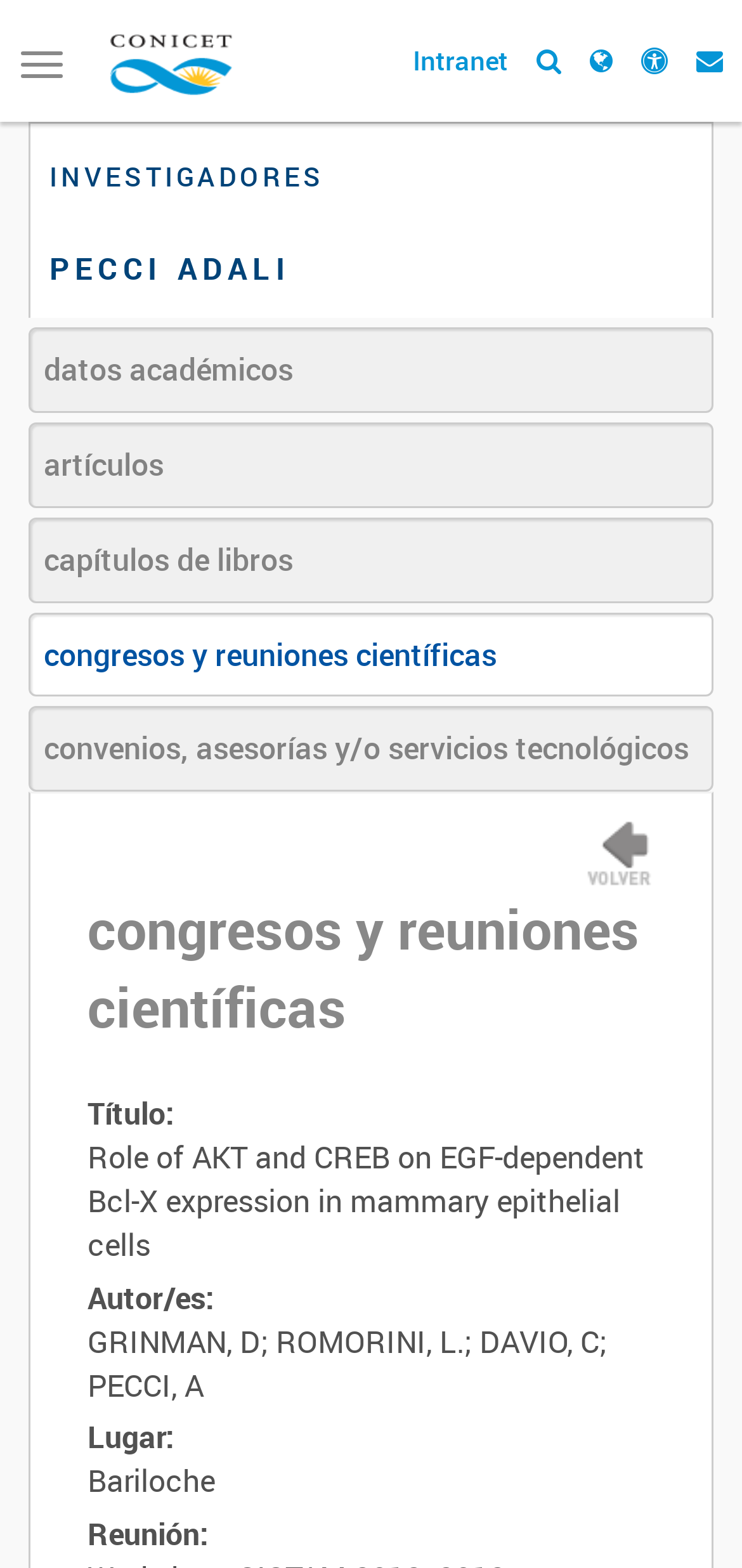Generate a thorough explanation of the webpage's elements.

The webpage is a search page for institutes and human resources, specifically for CONICET. At the top left, there is a button to toggle navigation. Next to it, there is a link to the CONICET homepage, accompanied by a small CONICET logo. On the top right, there are several links, including "Intranet" and four icons represented by Unicode characters.

Below the top navigation bar, there are two headings: "INVESTIGADORES" and "PECCI ADALI". Underneath these headings, there are several links to different types of academic data, such as "datos académicos", "artículos", "capítulos de libros", and more. These links take up most of the page's width.

On the right side of the page, there is a section with a small image and a link. Below this section, there is a list of details about a specific academic work, including its title, authors, location, and reunion information. The title of the work is "Role of AKT and CREB on EGF-dependent Bcl-X expression in mammary epithelial cells", and it is authored by several individuals, including GRINMAN, ROMORINI, DAVIO, and PECCI. The location of the work is Bariloche.